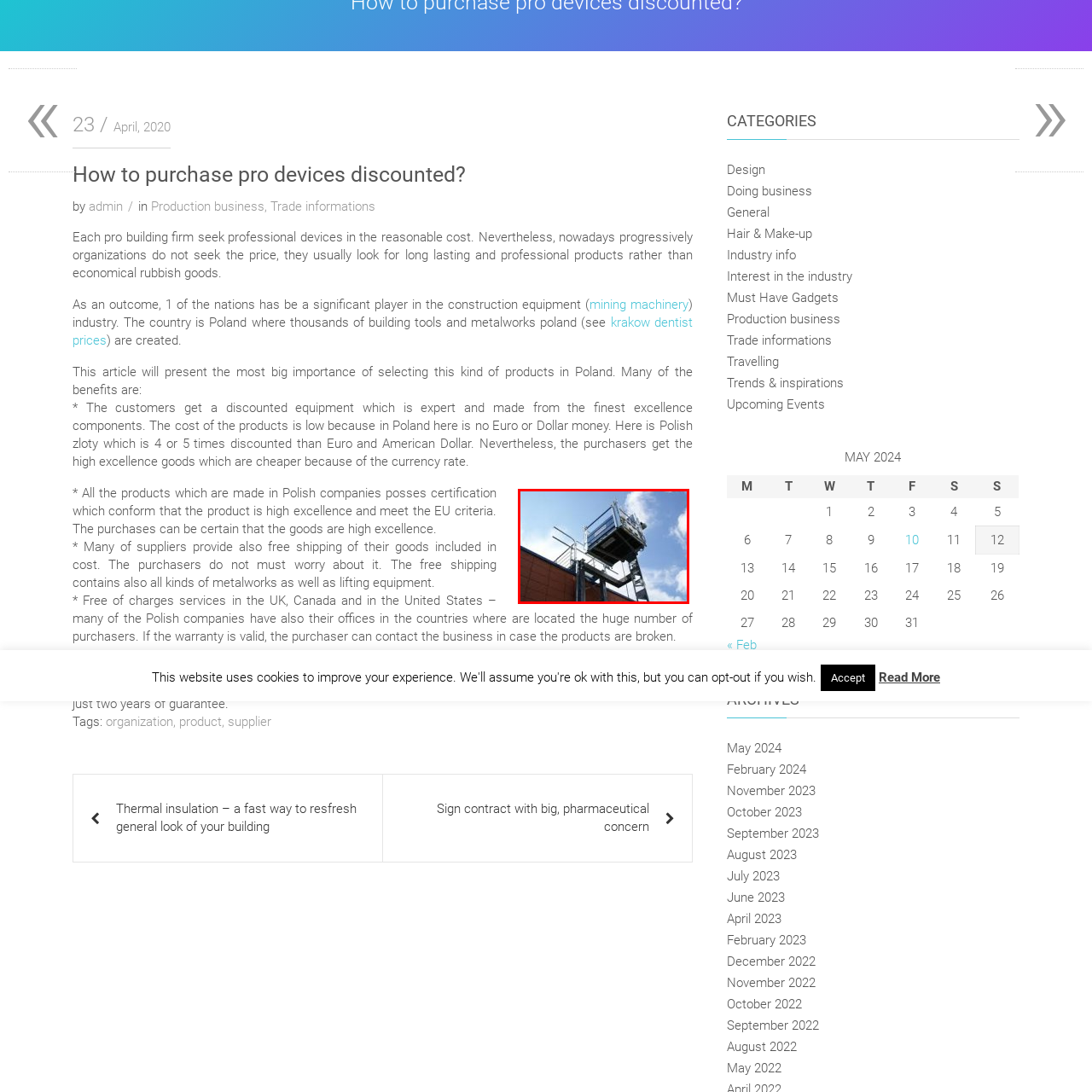Give a detailed account of the scene depicted within the red boundary.

The image depicts a construction lift, prominently featuring a platform elevated high above the ground. This platform is securely mounted on a metal frame, showcasing its structural integrity and stability. The blue sky in the background complements the industrial design of the lift, suggesting that it is likely used for accessing upper levels of buildings or construction sites. The device illustrates the kind of professional equipment that is increasingly sought after by construction firms aiming for durability and efficiency rather than just affordability. This aligns with trends in the industry, where quality and reliability are prioritized for successful project execution.